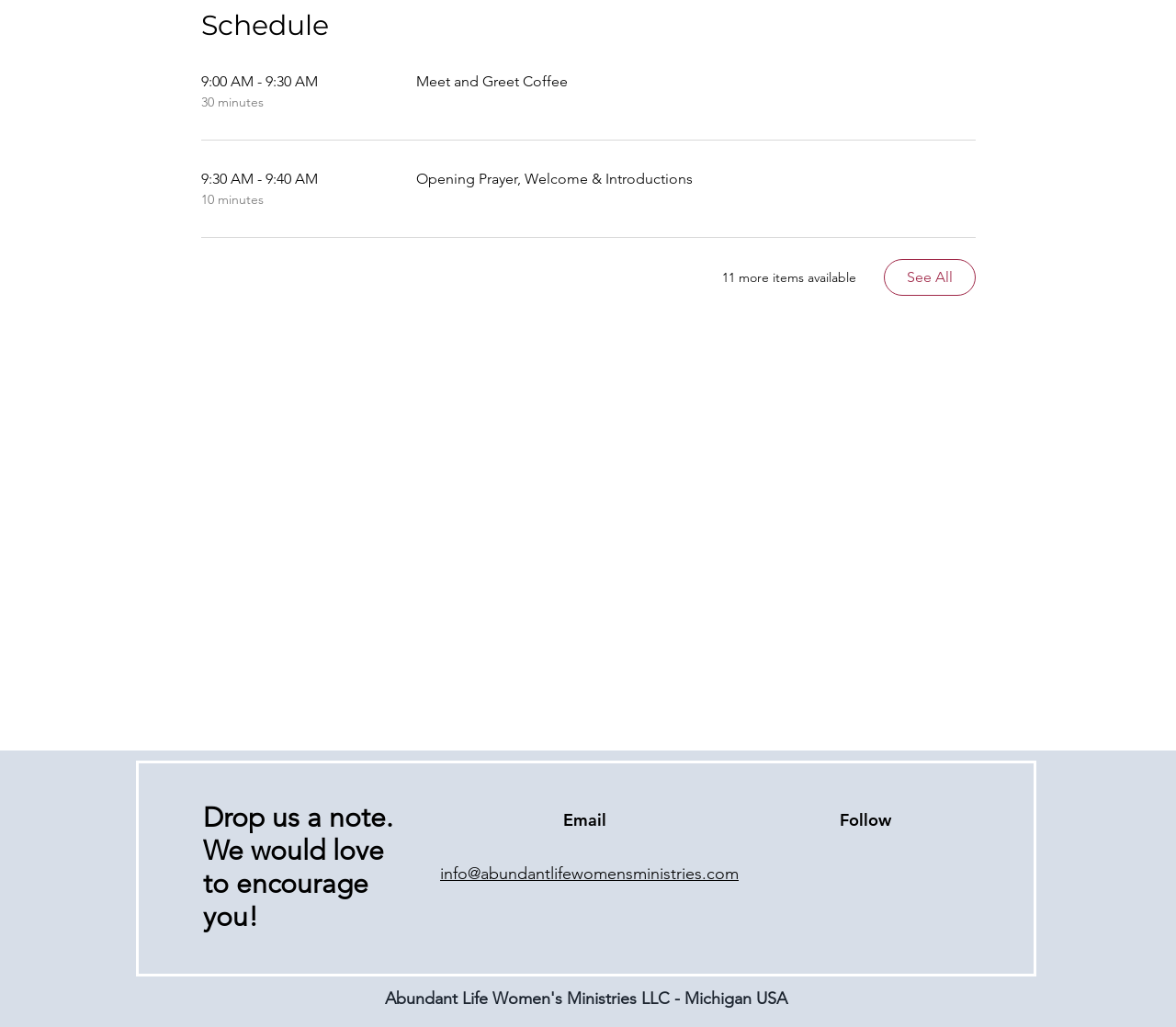Determine the bounding box coordinates for the UI element described. Format the coordinates as (top-left x, top-left y, bottom-right x, bottom-right y) and ensure all values are between 0 and 1. Element description: aria-label="Instagram"

[0.723, 0.842, 0.742, 0.864]